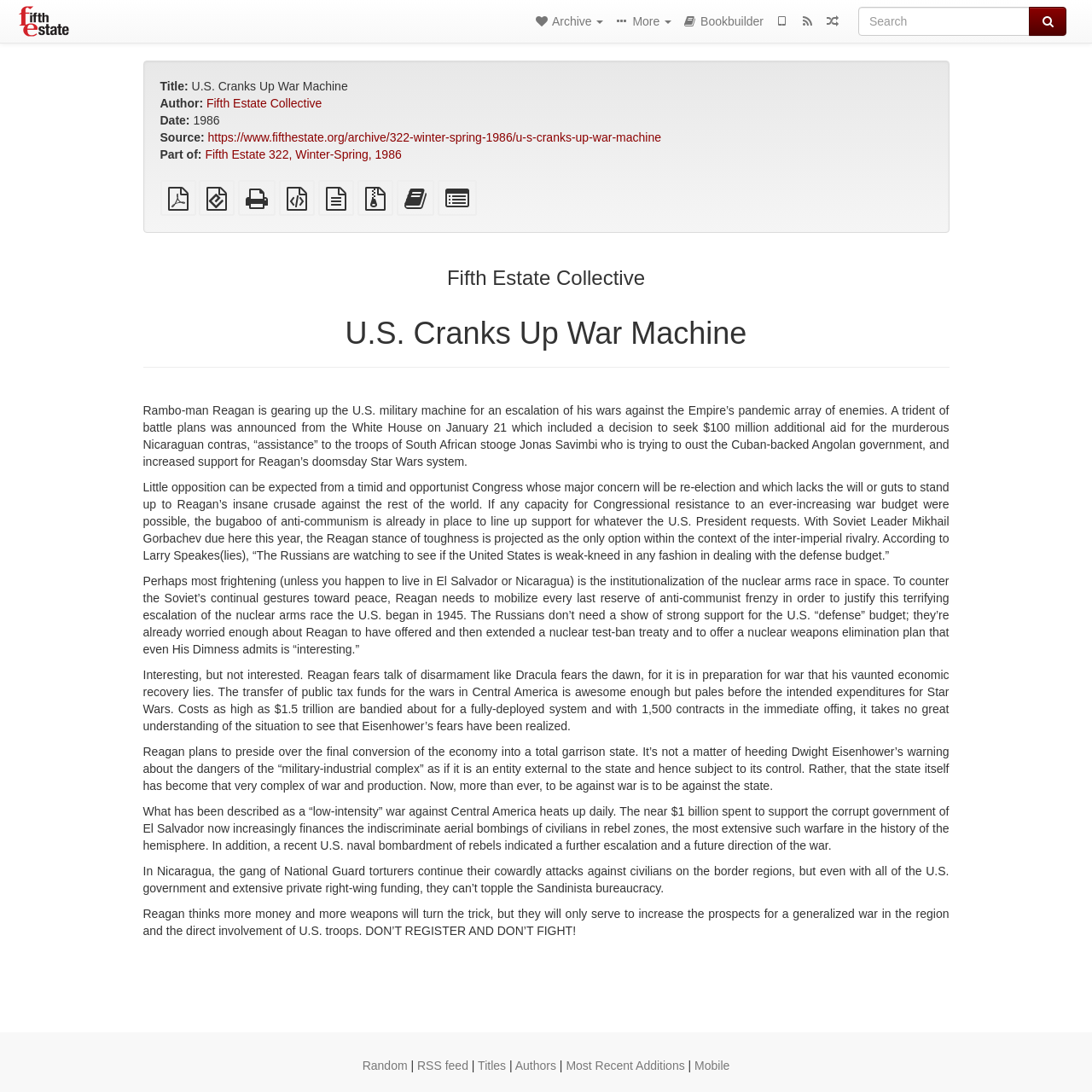Elaborate on the information and visuals displayed on the webpage.

This webpage is an archived article from the Fifth Estate Archive, titled "U.S. Cranks Up War Machine" by Fifth Estate Collective, published in 1986. 

At the top of the page, there is a search bar on the right side, accompanied by a button with a magnifying glass icon. Below the search bar, there are several links, including "Archive", "More", "Bookbuilder", and others, aligned horizontally. 

The main content of the page is divided into two sections. The top section contains metadata about the article, including the title, author, date, and source. The title "U.S. Cranks Up War Machine" is displayed prominently, followed by the author's name, "Fifth Estate Collective", and the date "1986". 

The main article is divided into several paragraphs, each discussing the escalation of the U.S. military machine and its implications. The text is dense and informative, with no images or breaks. The article is followed by several links to related resources, including "Plain PDF", "EPUB", and "Standalone HTML". 

At the bottom of the page, there are additional links, including "Random", "RSS feed", "Titles", "Authors", and "Most Recent Additions", which provide access to other articles and resources within the archive.